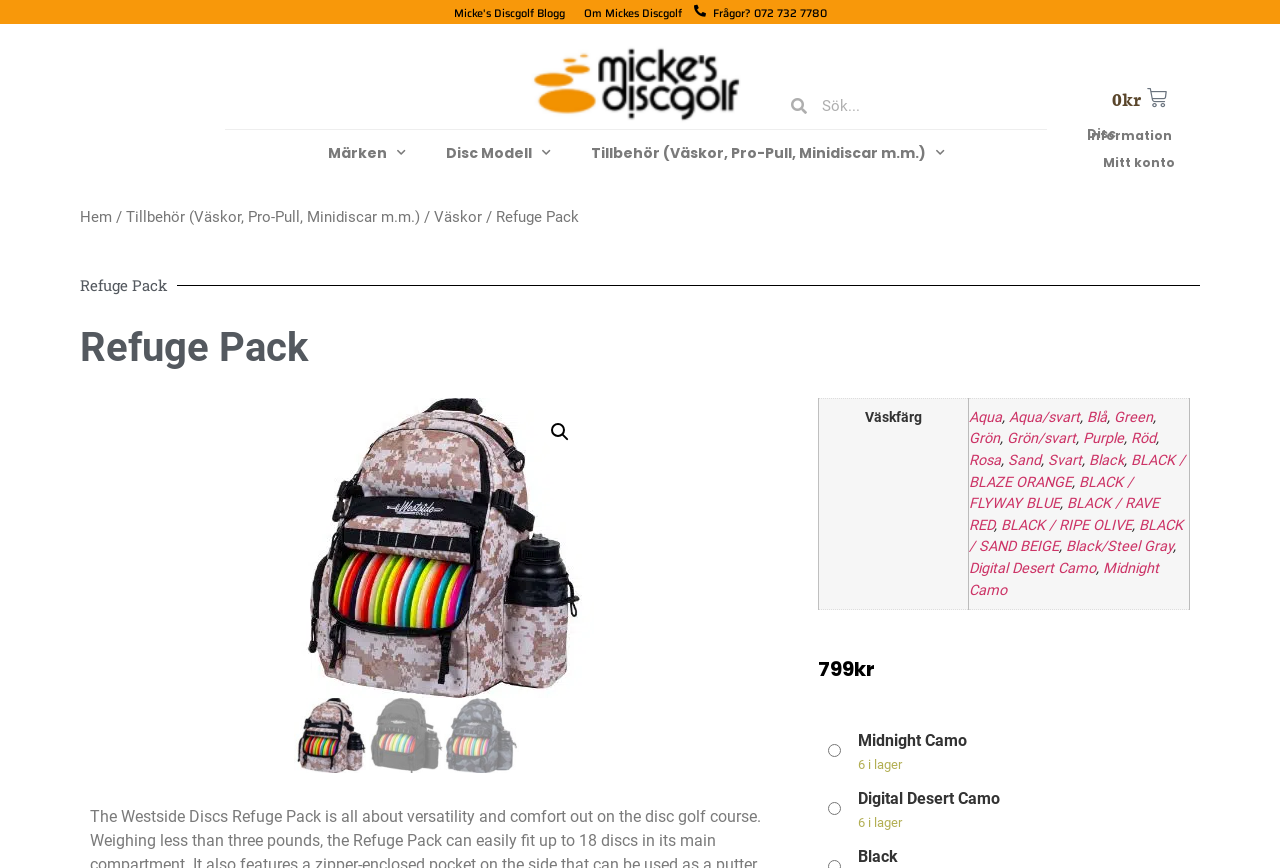Please determine the bounding box coordinates of the element's region to click in order to carry out the following instruction: "View 'Refuge Pack' details". The coordinates should be four float numbers between 0 and 1, i.e., [left, top, right, bottom].

[0.062, 0.378, 0.938, 0.424]